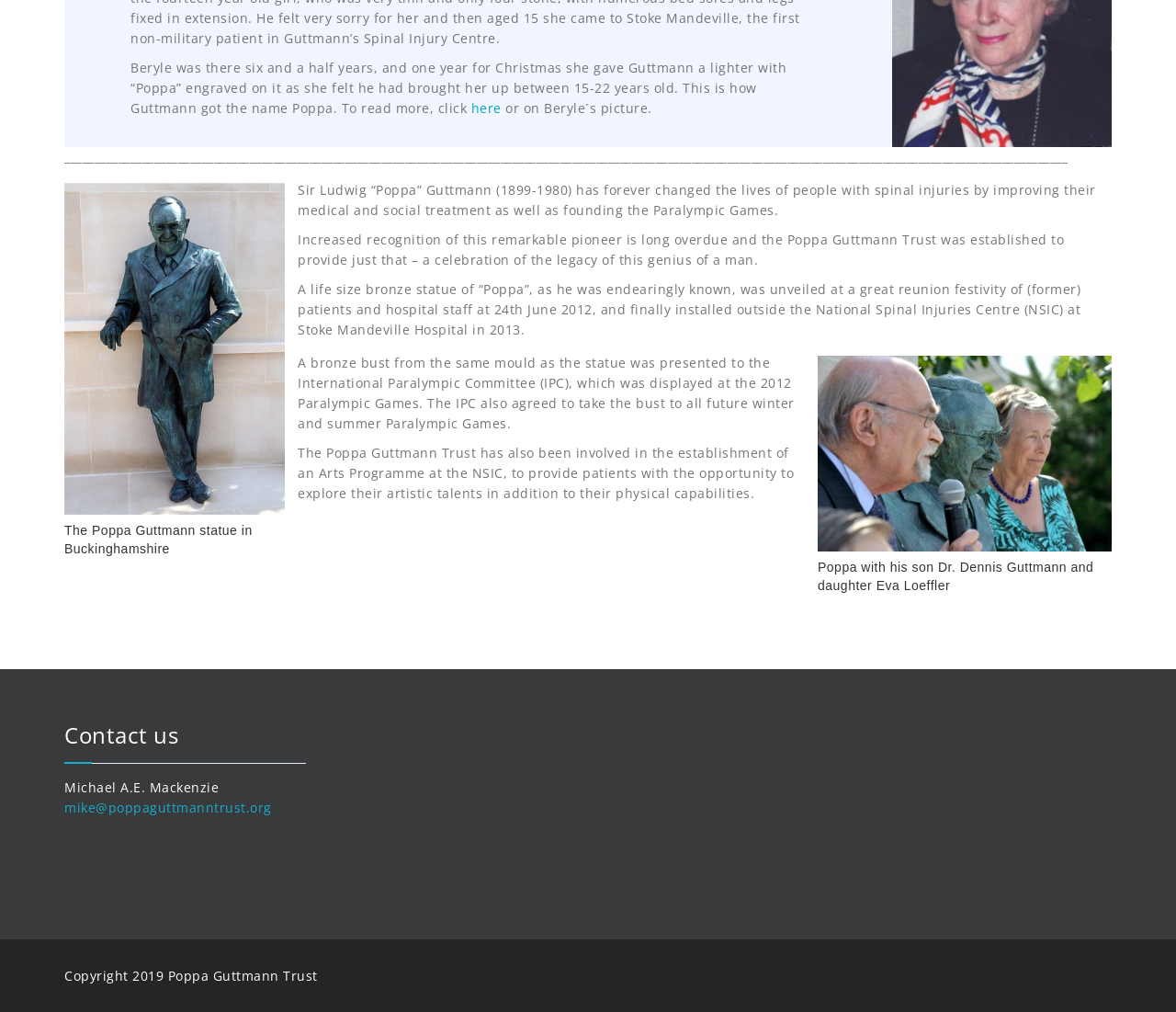Determine the bounding box coordinates for the HTML element described here: "mike@poppaguttmanntrust.org".

[0.055, 0.79, 0.231, 0.807]